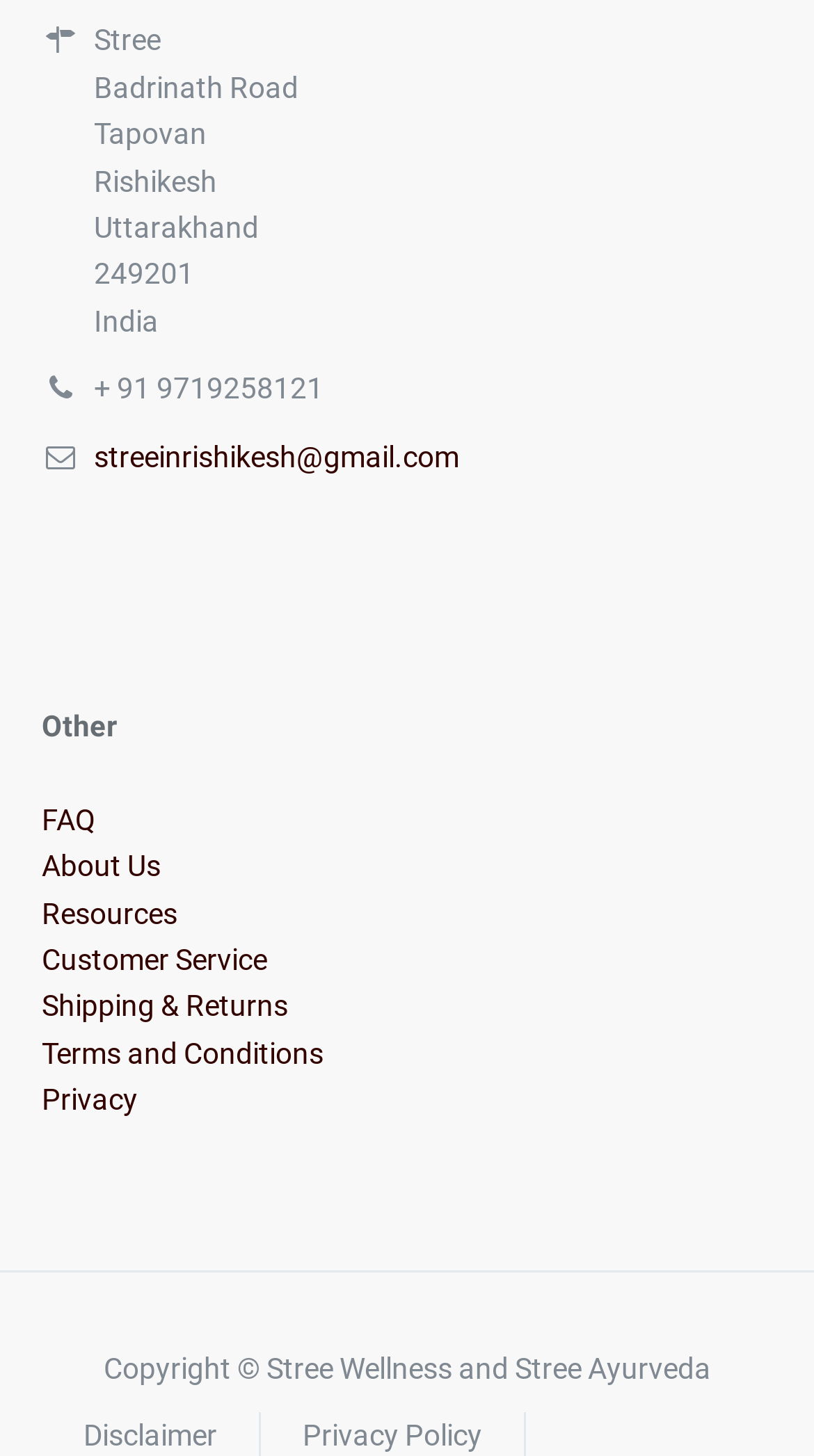Please identify the bounding box coordinates of the clickable area that will fulfill the following instruction: "Read disclaimer". The coordinates should be in the format of four float numbers between 0 and 1, i.e., [left, top, right, bottom].

[0.103, 0.974, 0.267, 0.997]